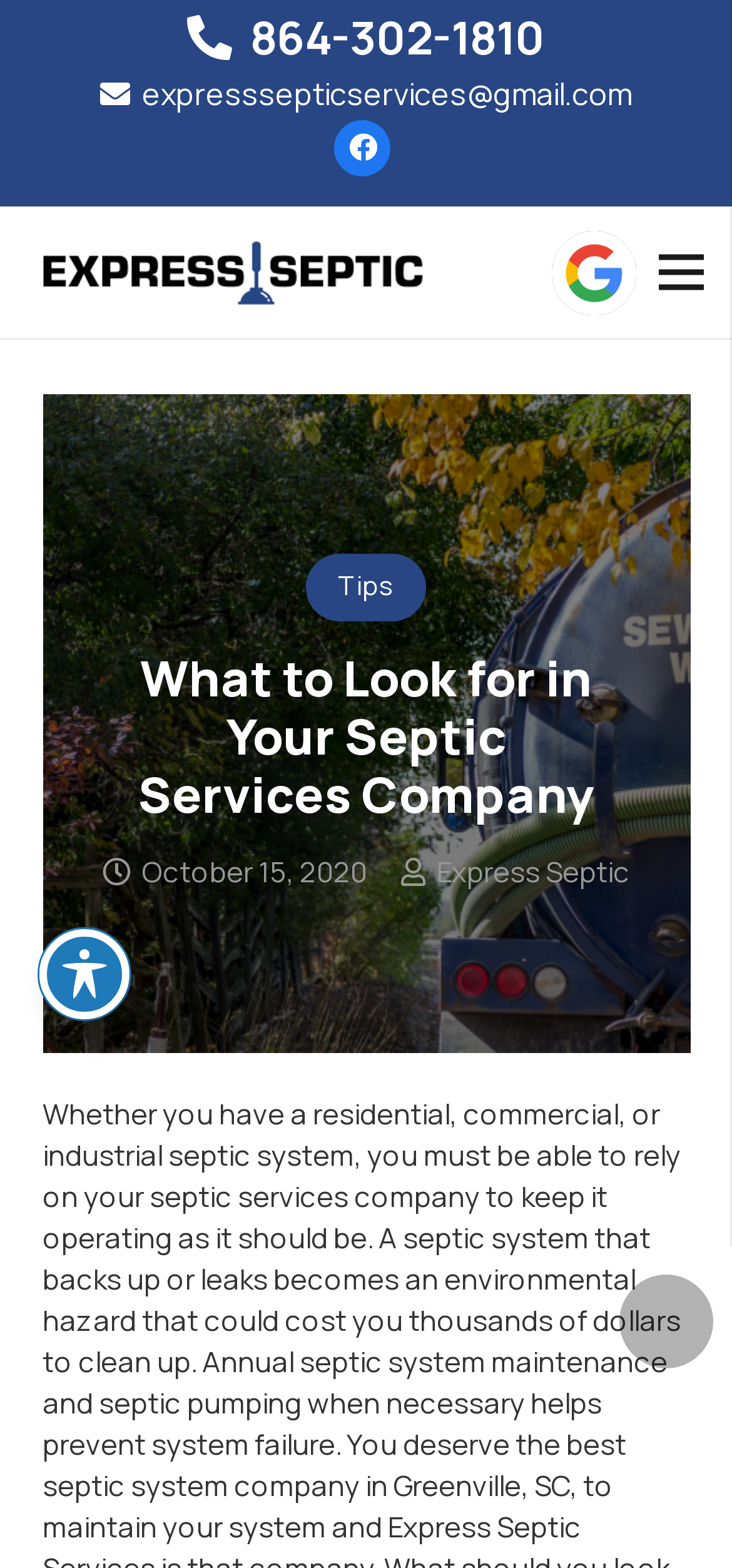What is the email address to contact for septic services?
Look at the image and answer the question using a single word or phrase.

expresssepticservices@gmail.com